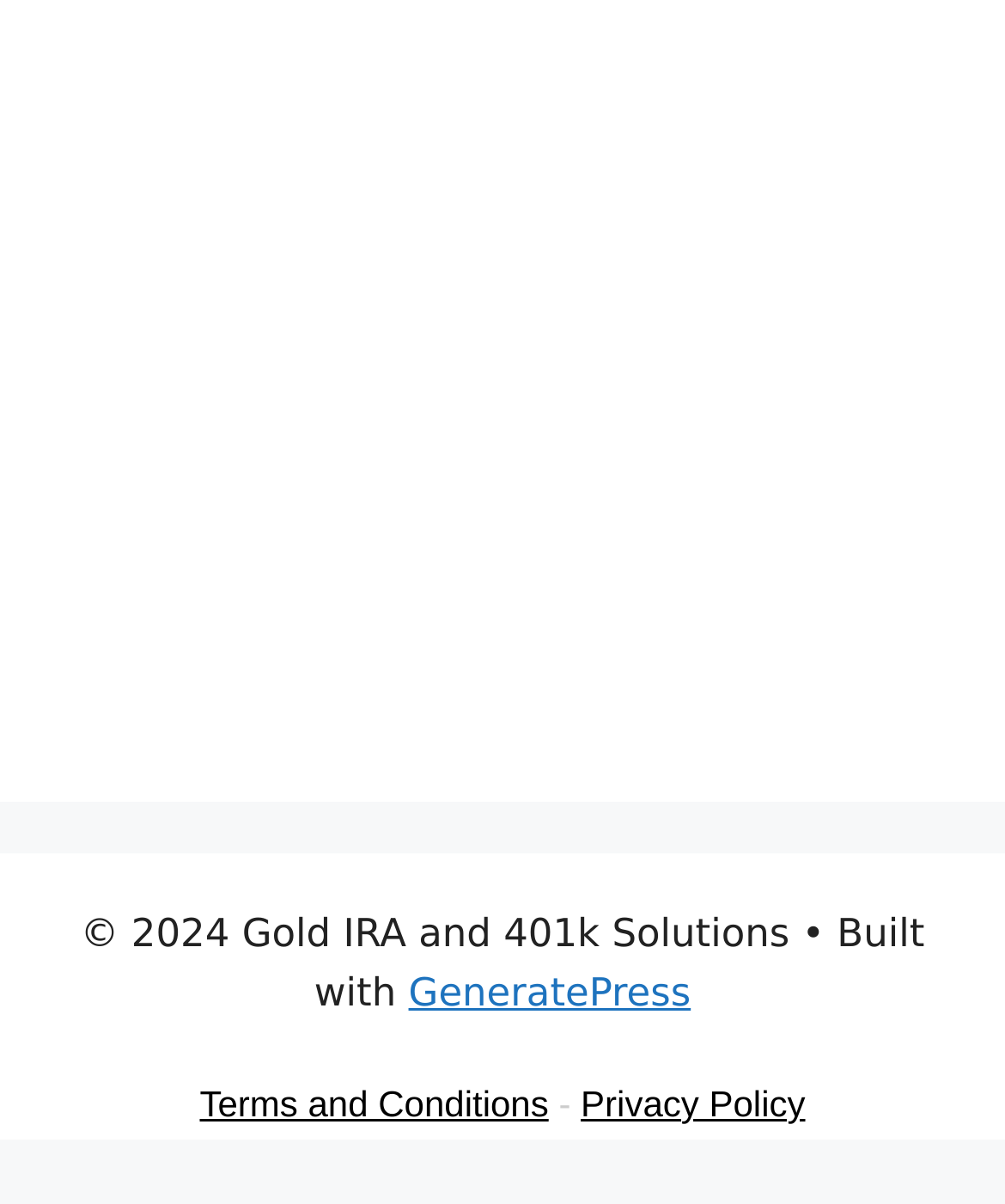Extract the bounding box coordinates for the UI element described as: "GeneratePress".

[0.406, 0.804, 0.687, 0.843]